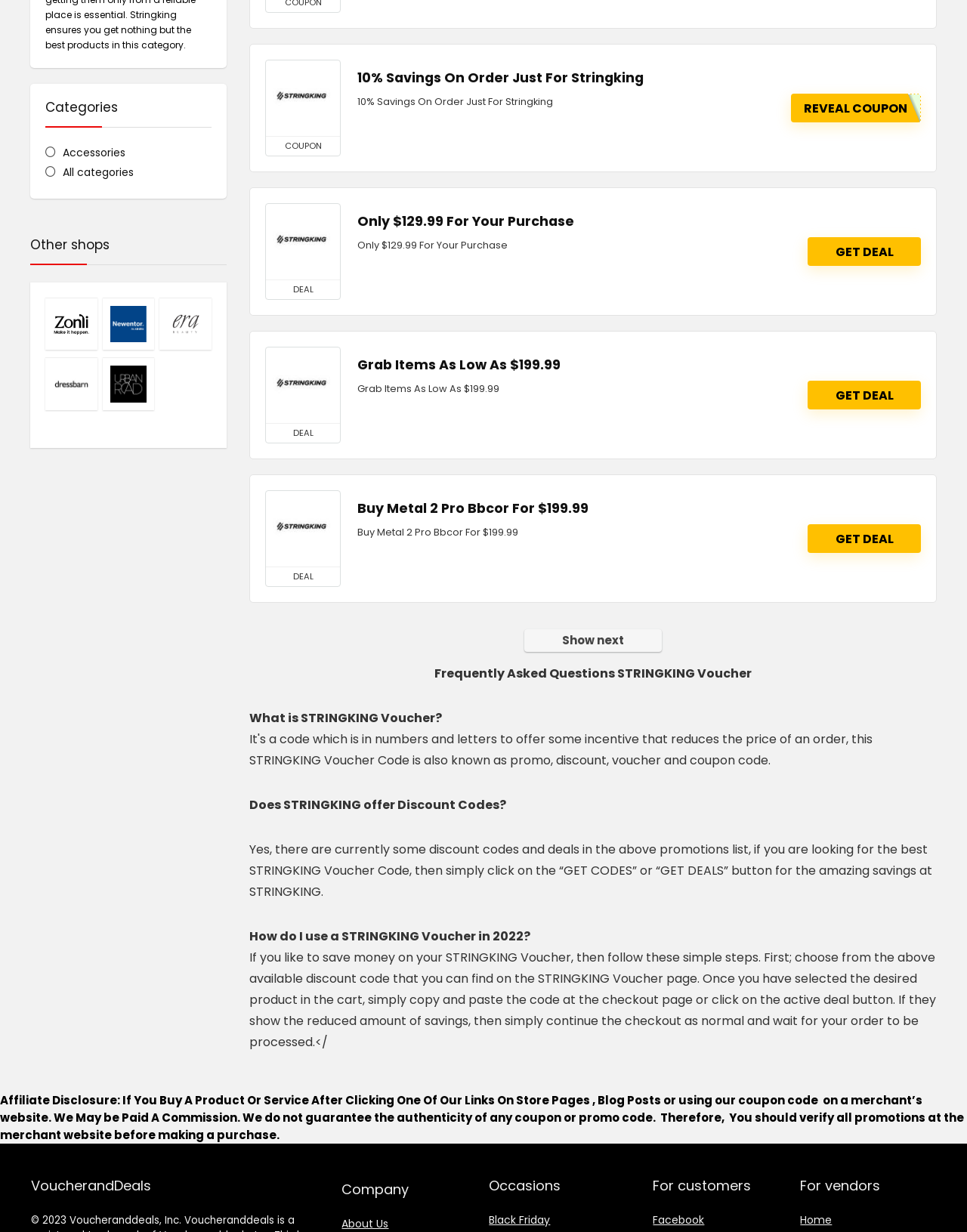Using the description: "All categories", identify the bounding box of the corresponding UI element in the screenshot.

[0.047, 0.133, 0.138, 0.147]